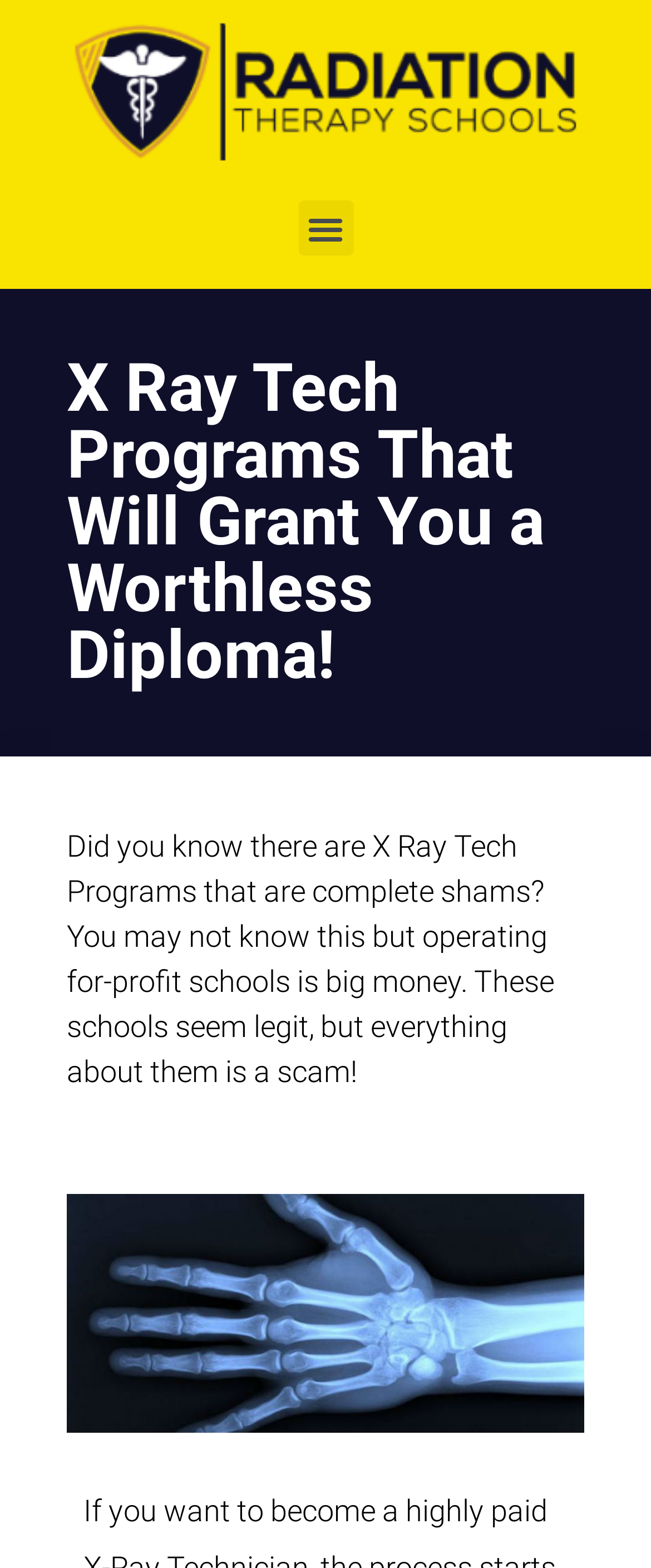Given the description of a UI element: "alt="Radiation Therapy Career"", identify the bounding box coordinates of the matching element in the webpage screenshot.

[0.103, 0.011, 0.897, 0.106]